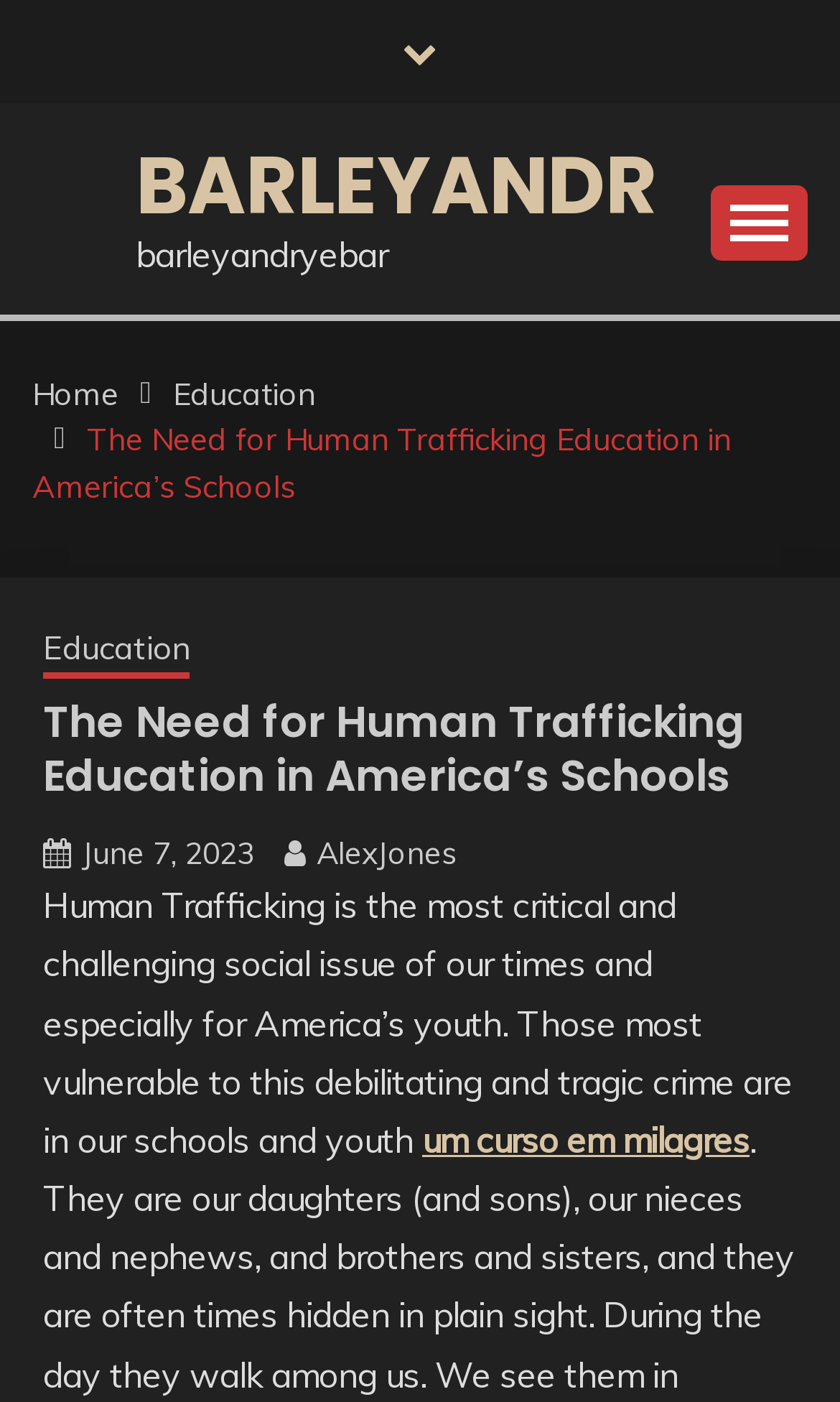Identify and provide the main heading of the webpage.

The Need for Human Trafficking Education in America’s Schools